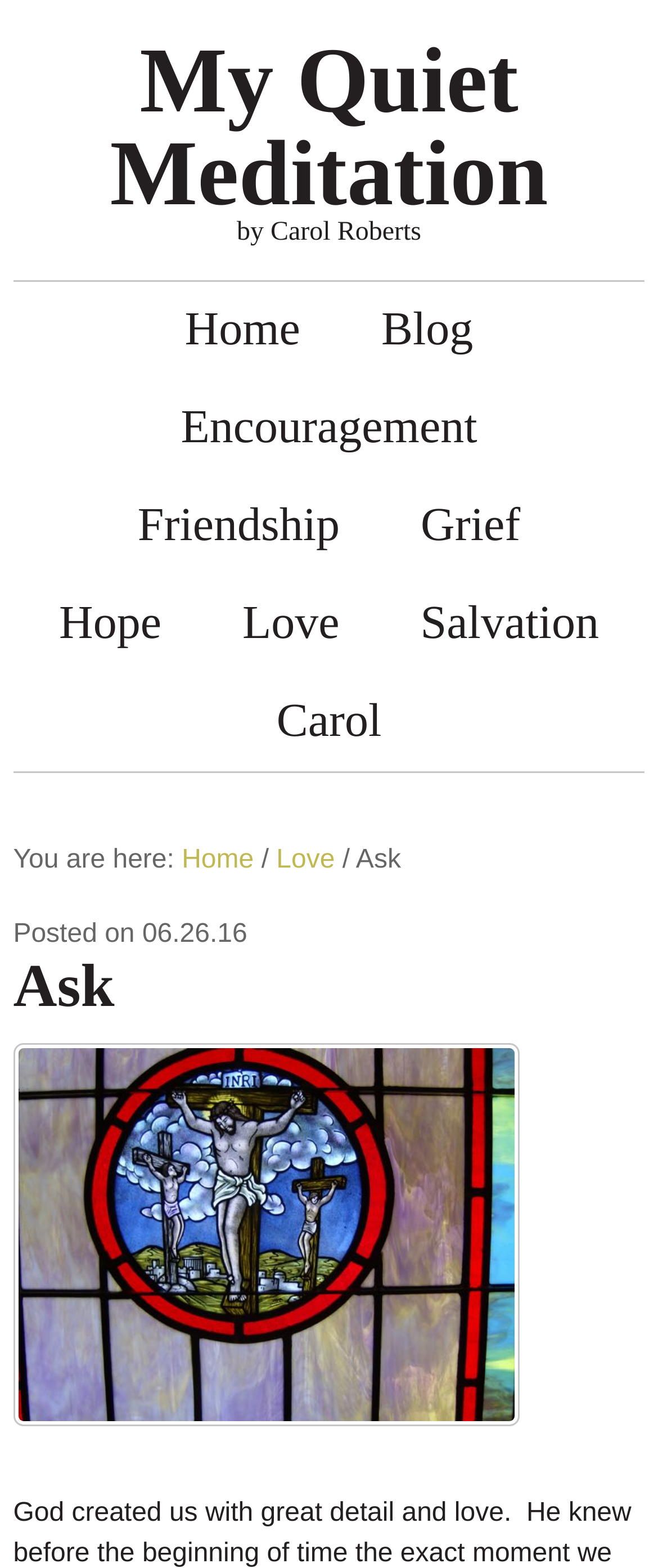Create a detailed narrative describing the layout and content of the webpage.

This webpage is titled "Ask - My Quiet Meditation" and has a prominent link to the title at the top left corner. Below the title, there is a subtitle "by Carol Roberts" positioned centrally. 

The main navigation menu is located at the top center of the page, with 7 links: "Home", "Blog", "Encouragement", "Friendship", "Grief", "Hope", and "Love". These links are arranged horizontally, with "Home" on the left and "Love" on the right.

Below the navigation menu, there is a breadcrumb trail that indicates the current page location, with links to "Home" and "Love", separated by a generic separator. The current page title "Ask" is displayed at the end of the breadcrumb trail.

The main content of the page is divided into two sections. The top section has a header with the title "Ask" and a timestamp "Posted on 06.26.16". Below the header, there is an image with the filename "HPIM1631" taking up most of the width.

The bottom section of the main content has a paragraph of text that reads "God created us with great detail and love. He knew before the beginning of time the exact moment we would be born. He knows our hearts and our days here". This text is positioned at the bottom left corner of the page.